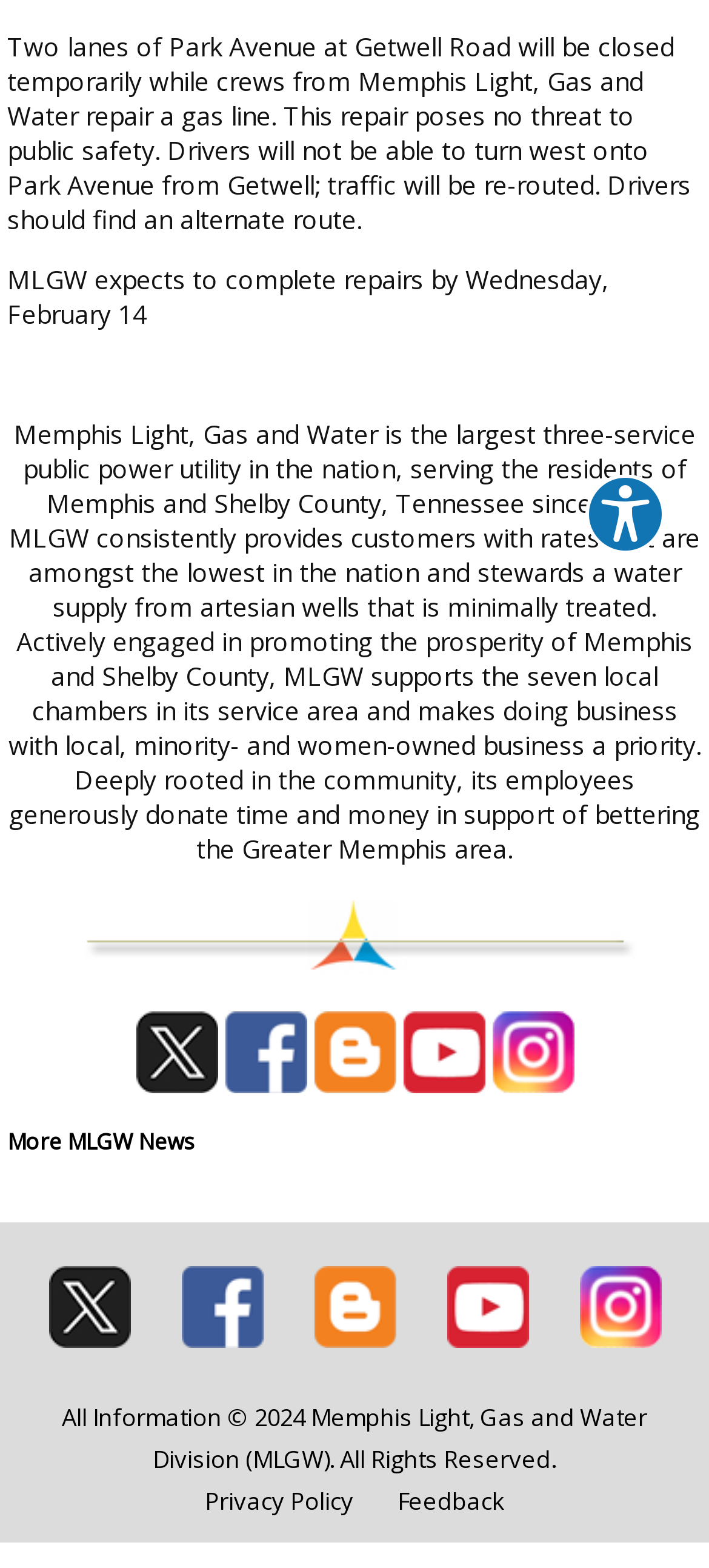For the given element description aria-describedby="audioeye_new_window_message", determine the bounding box coordinates of the UI element. The coordinates should follow the format (top-left x, top-left y, bottom-right x, bottom-right y) and be within the range of 0 to 1.

[0.629, 0.807, 0.745, 0.865]